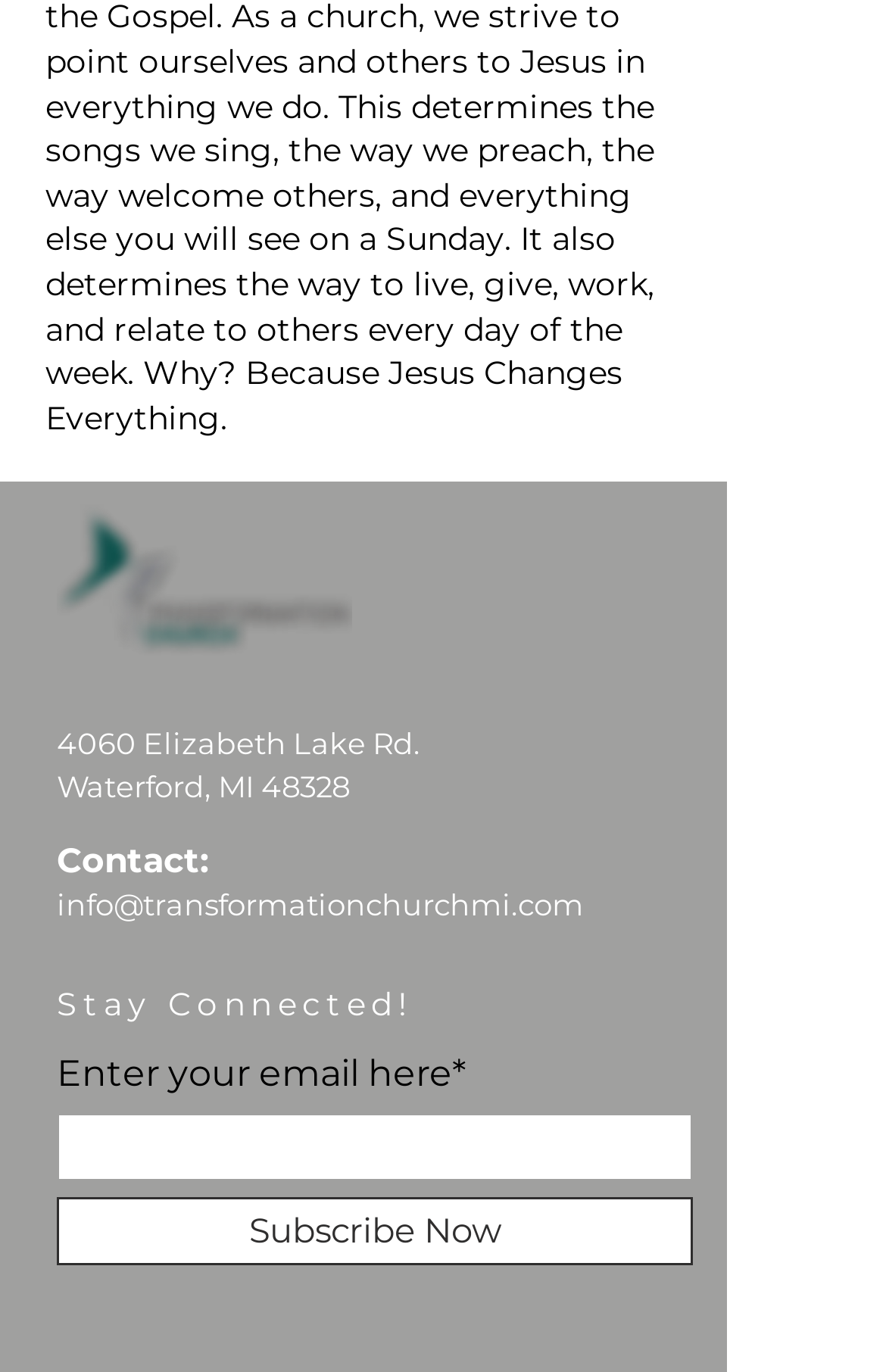Respond with a single word or phrase to the following question: What is the address of Transformation Church?

4060 Elizabeth Lake Rd, Waterford, MI 48328